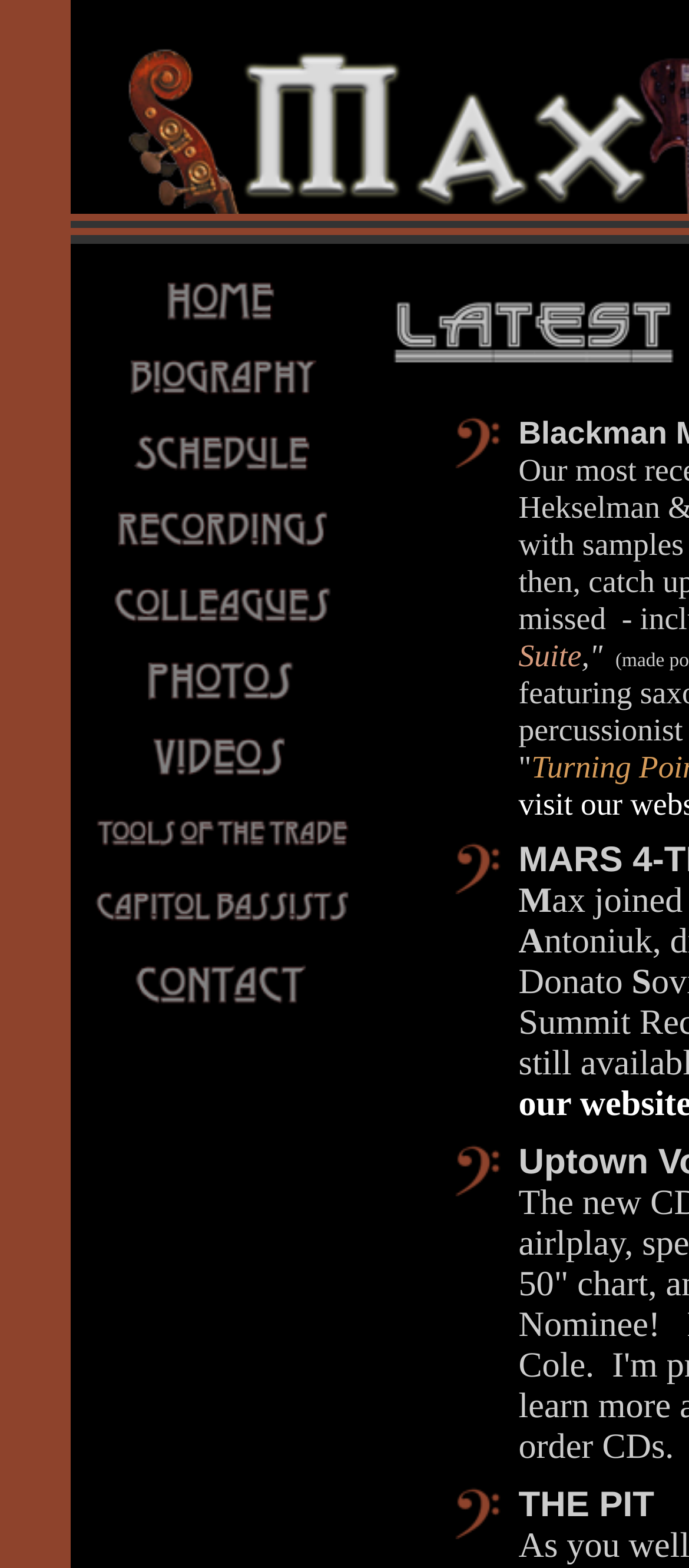Given the element description "alt="Tools of the Trade" name="Tools"", identify the bounding box of the corresponding UI element.

[0.131, 0.541, 0.515, 0.56]